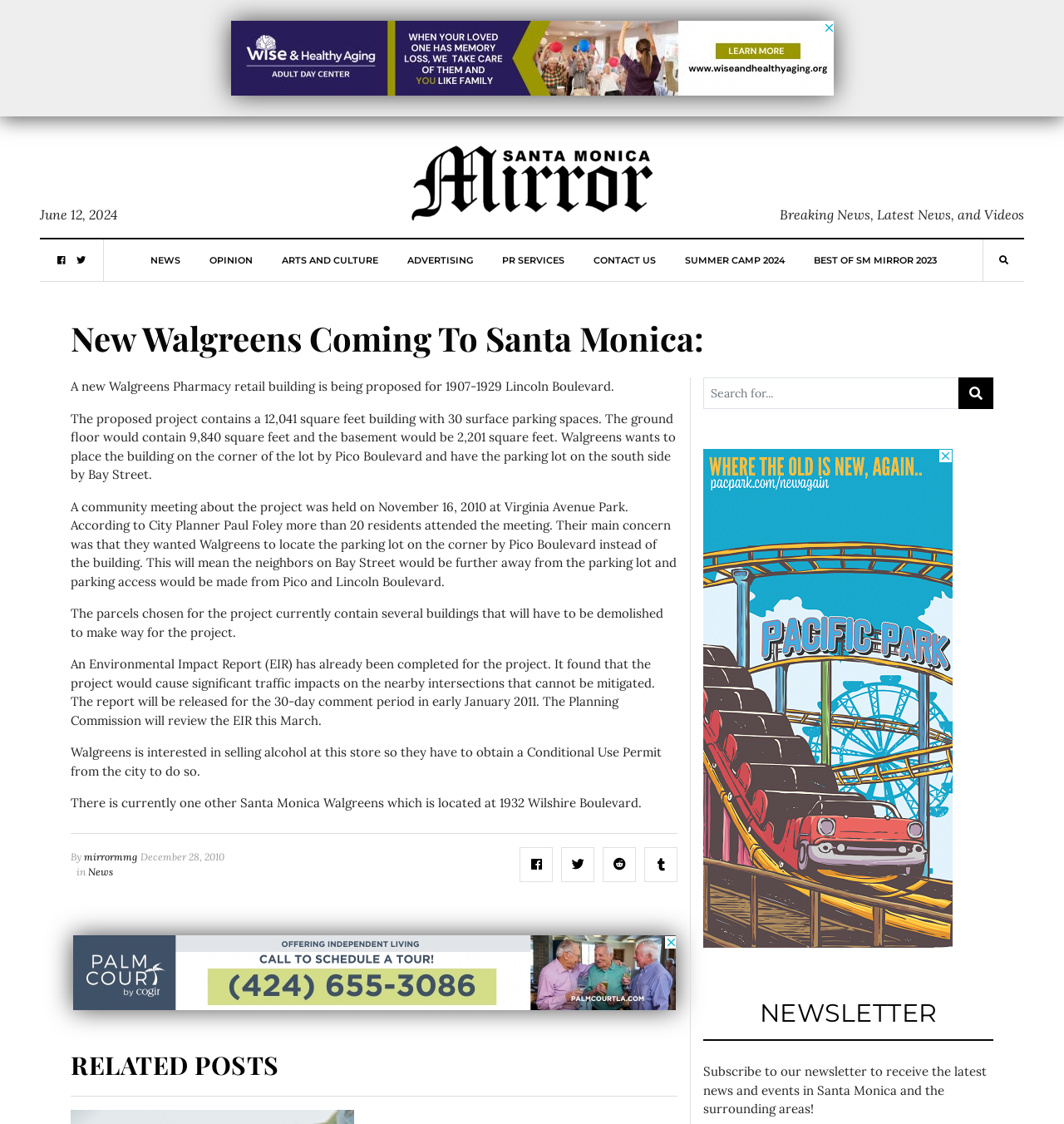What is the primary heading on this webpage?

New Walgreens Coming To Santa Monica: